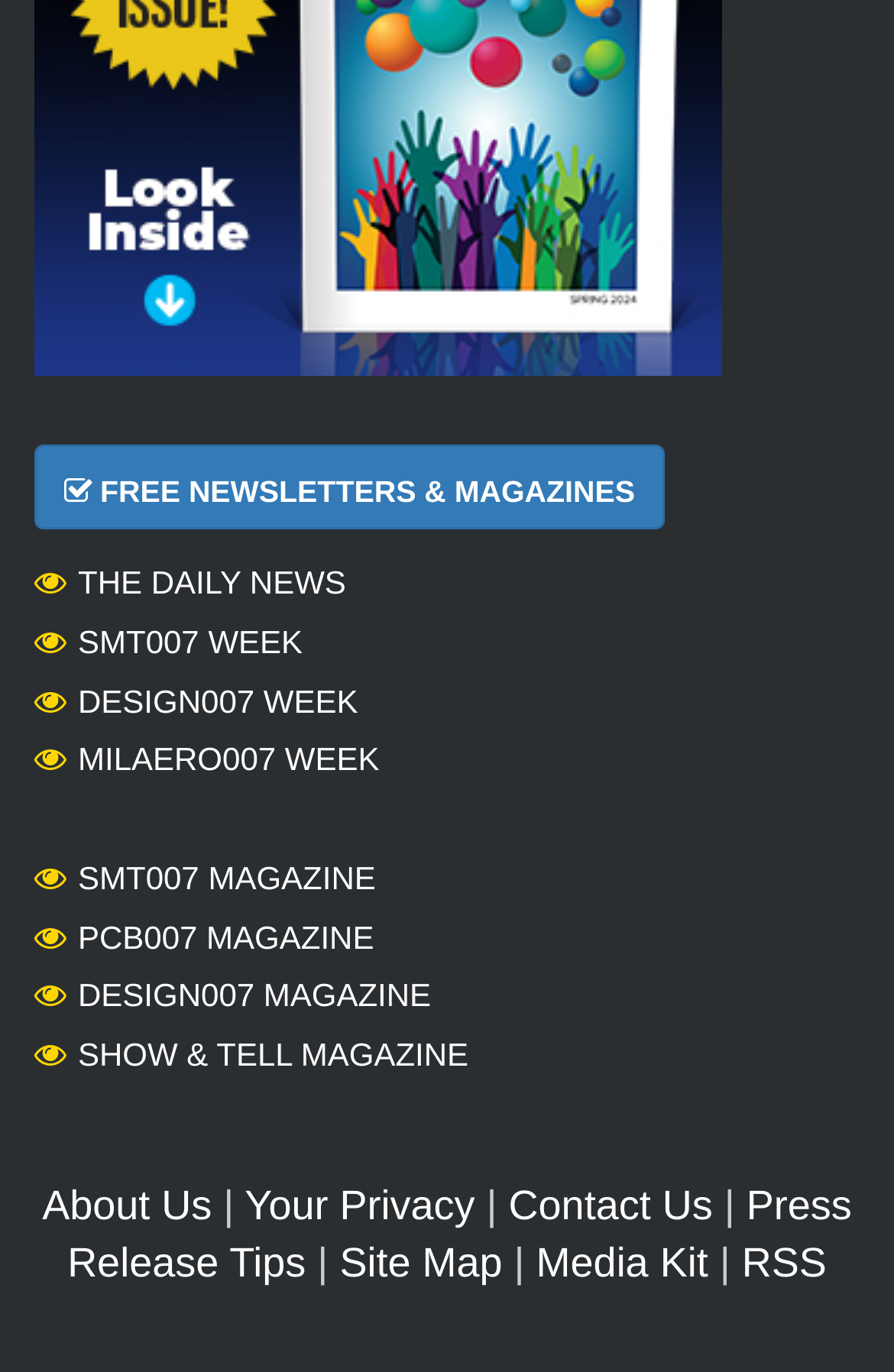Specify the bounding box coordinates of the area to click in order to follow the given instruction: "Learn about the company."

[0.047, 0.861, 0.237, 0.895]